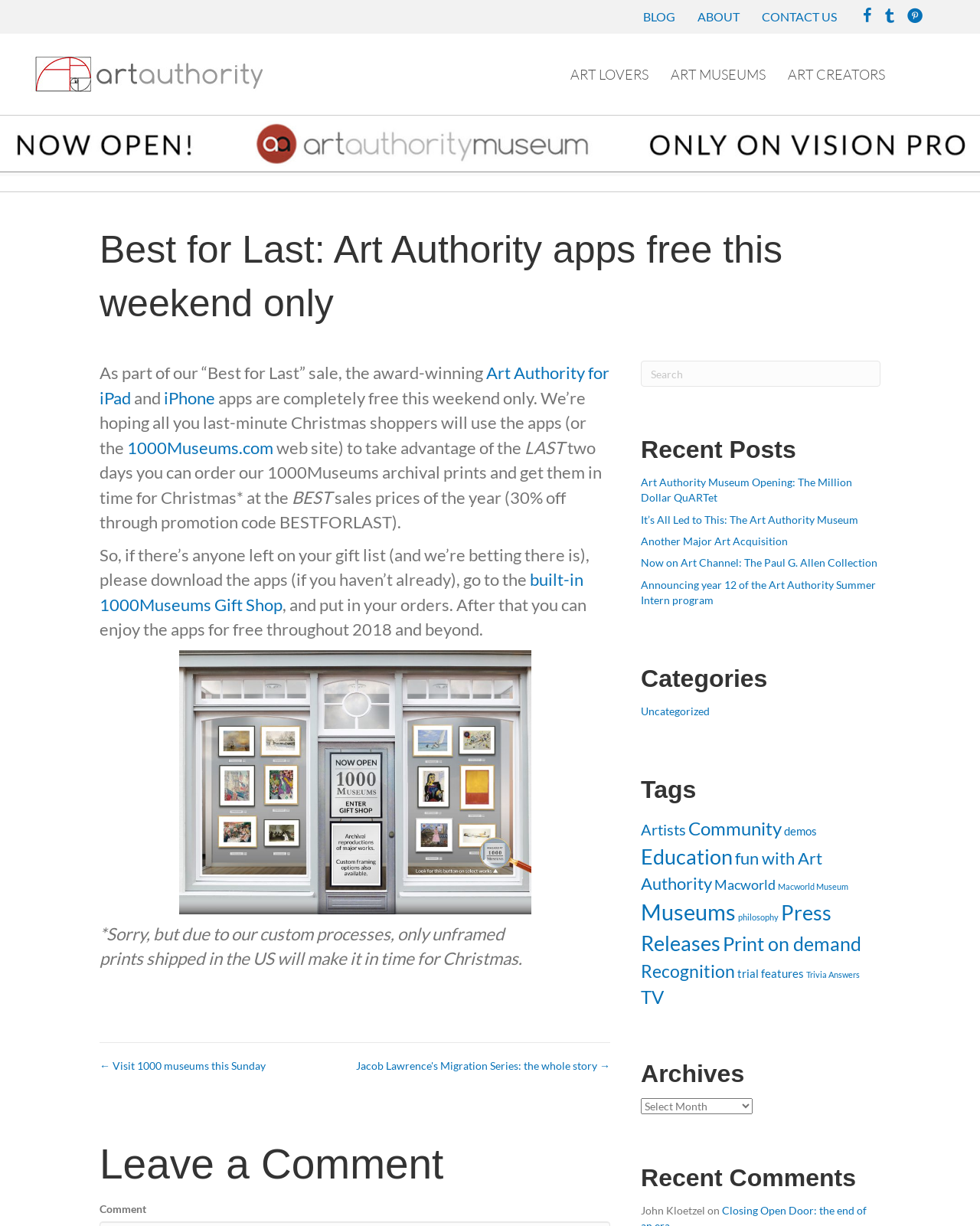Create an in-depth description of the webpage, covering main sections.

This webpage is about Art Authority, an award-winning app for iPad and iPhone. At the top, there is a navigation menu with links to "BLOG", "ABOUT", and "CONTACT US". Below this, there is a logo of Art Authority with a link to the app's website.

The main content of the page is an announcement about a "Best for Last" sale, where the Art Authority apps are free for a limited time. There is a heading that reads "Best for Last: Art Authority apps free this weekend only" followed by a paragraph of text explaining the sale. The text mentions that the apps are completely free for the weekend and encourages last-minute Christmas shoppers to take advantage of the offer.

Below this, there is a call-to-action to download the apps and visit the 1000Museums Gift Shop to order archival prints at a discounted price. There is also a note about the custom processes and shipping times for the prints.

On the right side of the page, there are several sections, including "Posts navigation" with links to previous posts, a "Search" bar, "Recent Posts" with links to recent articles, "Categories", "Tags", and "Archives". The "Tags" section has a long list of links to various topics, including artists, community, education, and more.

At the bottom of the page, there is a section for "Recent Comments" with a single comment from a user named John Kloetzel.